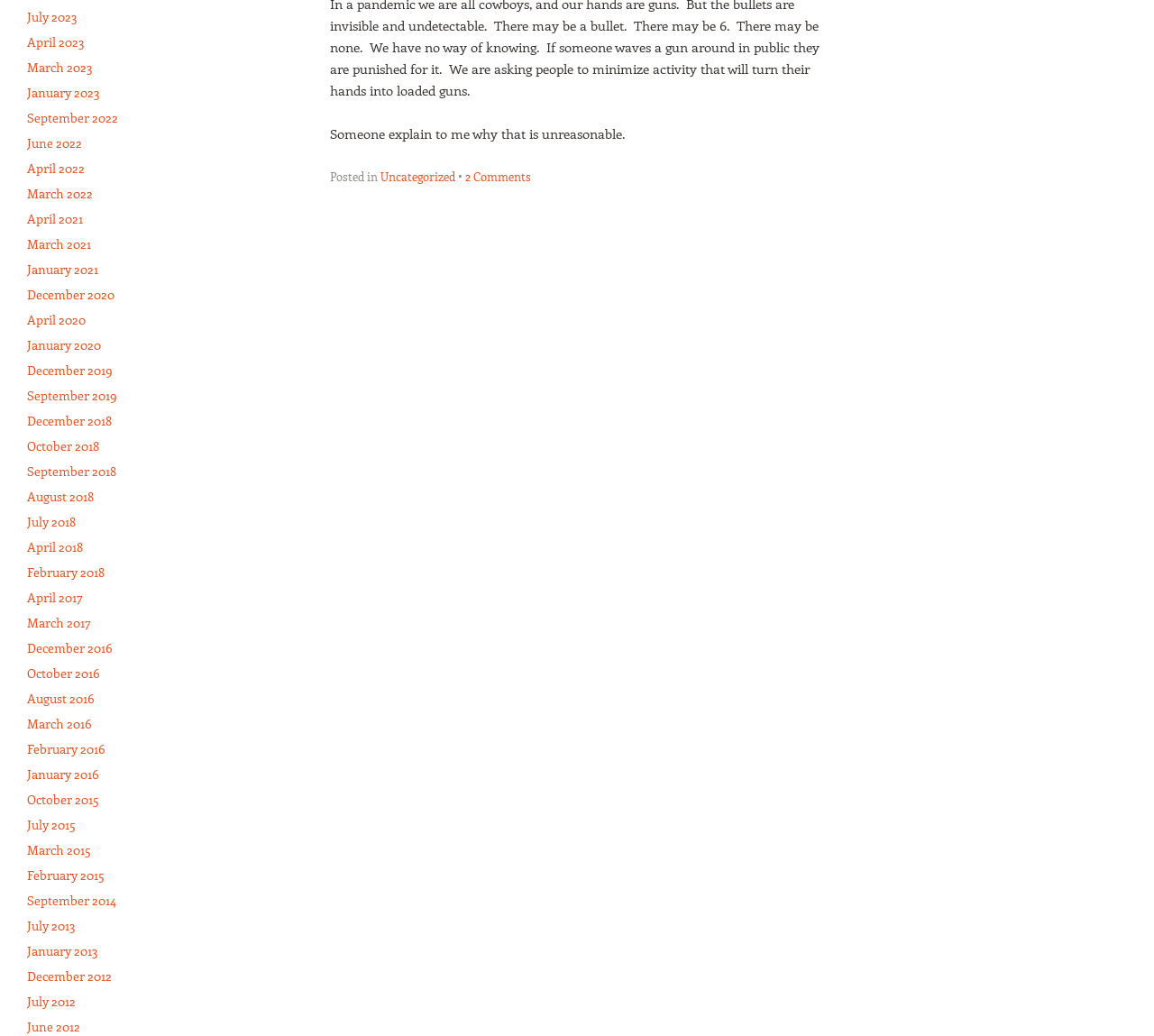Determine the bounding box coordinates for the area that needs to be clicked to fulfill this task: "View posts from January 2021". The coordinates must be given as four float numbers between 0 and 1, i.e., [left, top, right, bottom].

[0.023, 0.251, 0.085, 0.268]